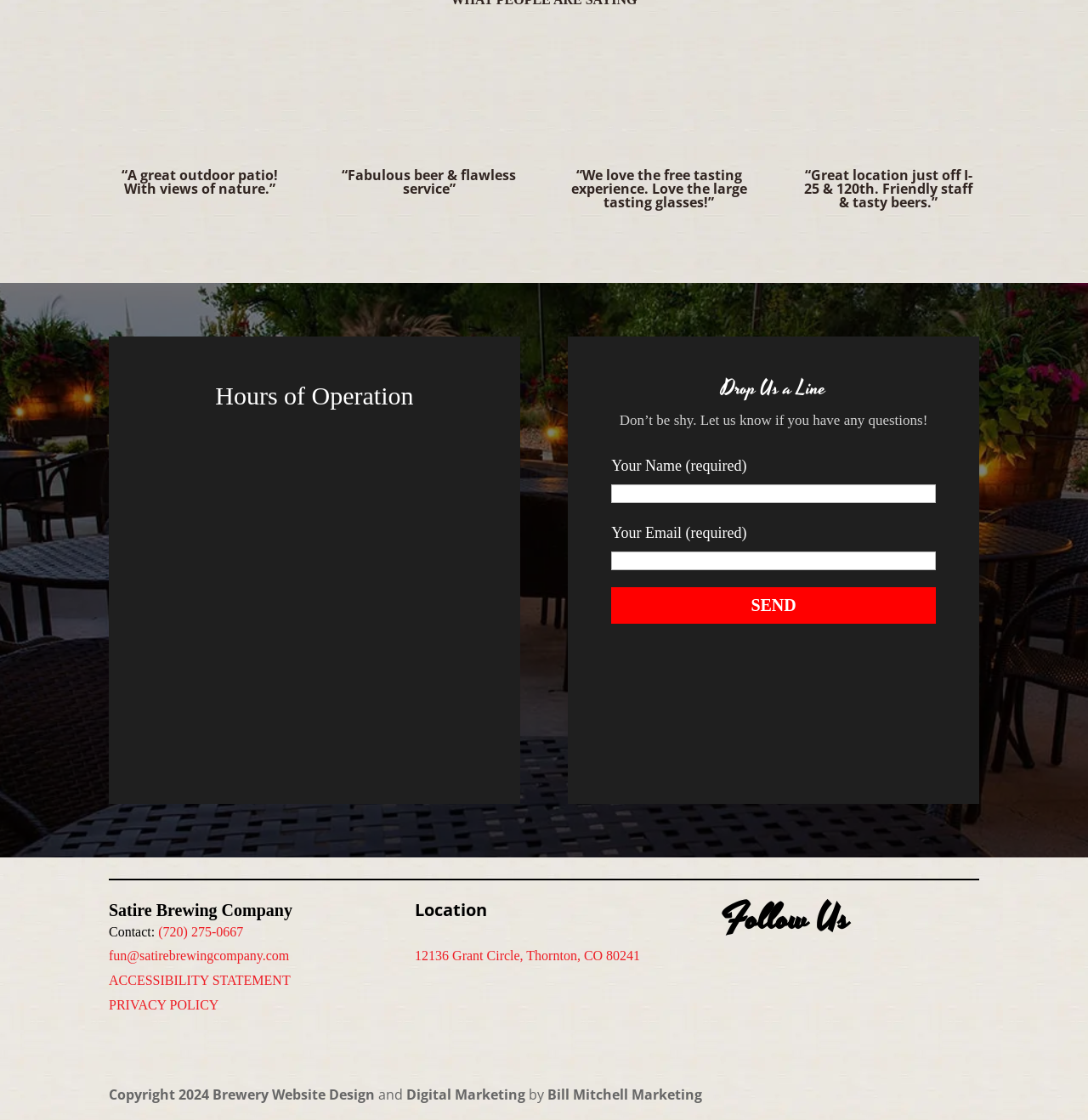Locate the bounding box of the UI element defined by this description: "Copyright 2024 Brewery Website Design". The coordinates should be given as four float numbers between 0 and 1, formatted as [left, top, right, bottom].

[0.1, 0.969, 0.345, 0.985]